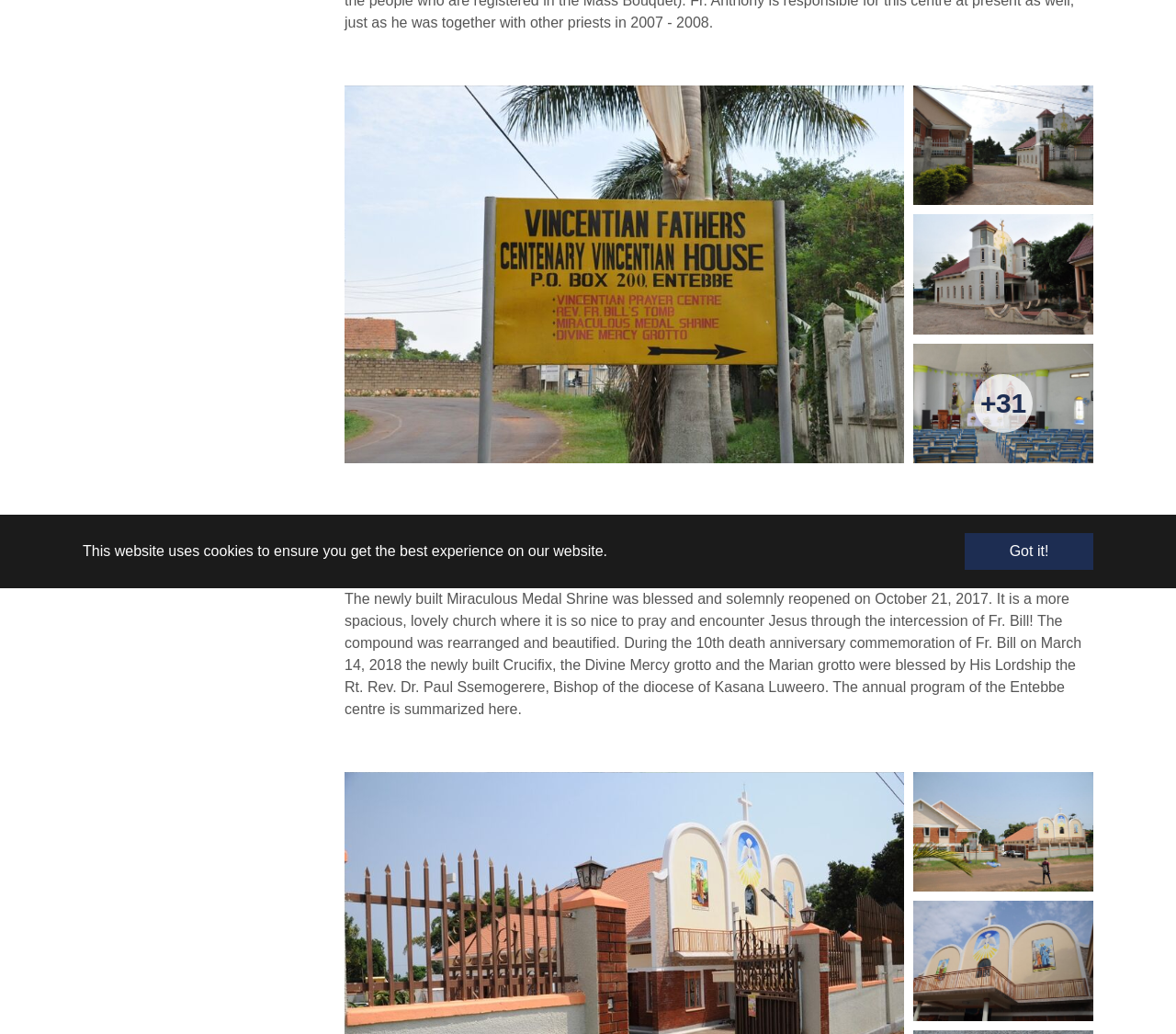Please provide the bounding box coordinate of the region that matches the element description: title="Front of the church". Coordinates should be in the format (top-left x, top-left y, bottom-right x, bottom-right y) and all values should be between 0 and 1.

[0.776, 0.871, 0.93, 0.987]